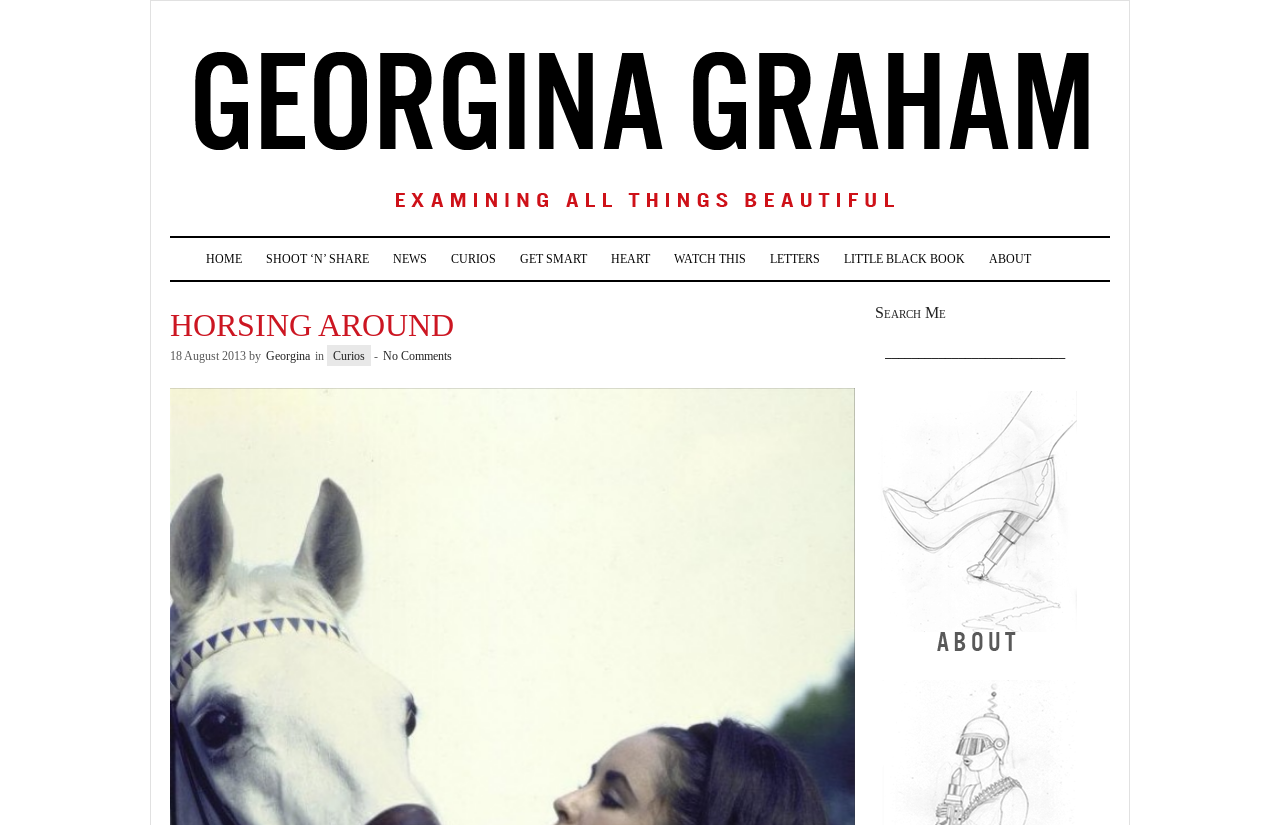Explain the contents of the webpage comprehensively.

The webpage is titled "Horsing Around | Georgina Graham" and features a header section at the top with a logo image and a link to "Georgina Graham" on the left side. Below the header, there is a navigation menu with 9 links: "HOME", "SHOOT ‘N’ SHARE", "NEWS", "CURIOS", "GET SMART", "HEART", "WATCH THIS", "LETTERS", and "LITTLE BLACK BOOK", followed by "ABOUT" on the right side. 

The main content area has a heading "HORSING AROUND" in the center. Below the heading, there is a paragraph with the text "18 August 2013 by Georgina in Curios - No Comments". 

On the right side of the page, there is a search box with a heading "Search Me" above it. The search box has a long horizontal line below the input field. Below the search box, there is a link with a small image.